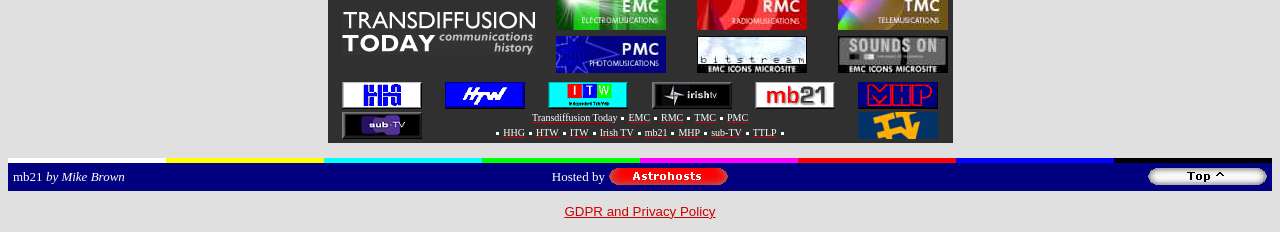Find the bounding box coordinates for the HTML element described in this sentence: "GDPR and Privacy Policy". Provide the coordinates as four float numbers between 0 and 1, in the format [left, top, right, bottom].

[0.441, 0.879, 0.559, 0.944]